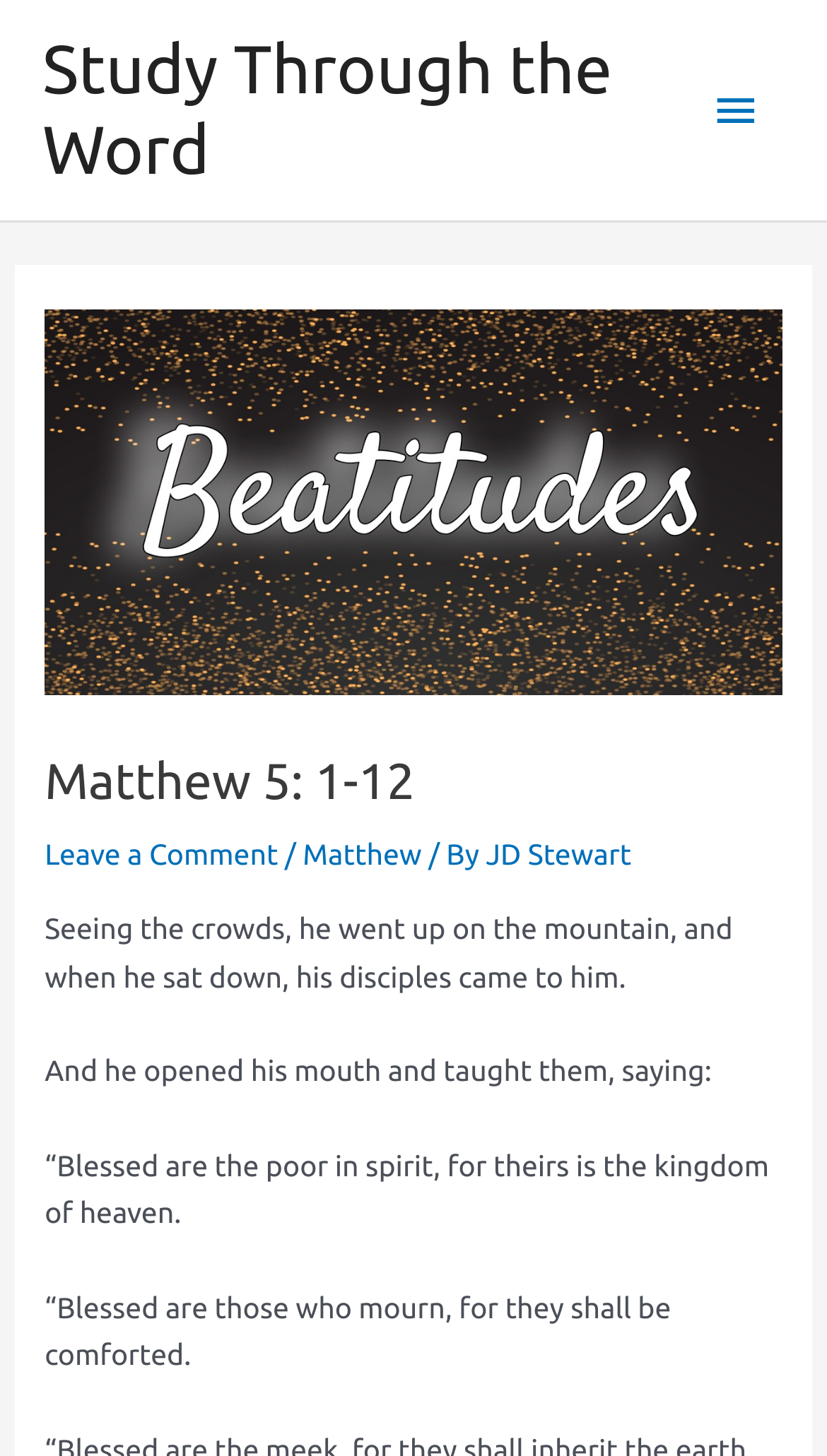Using the description "JD Stewart", locate and provide the bounding box of the UI element.

[0.588, 0.575, 0.764, 0.598]